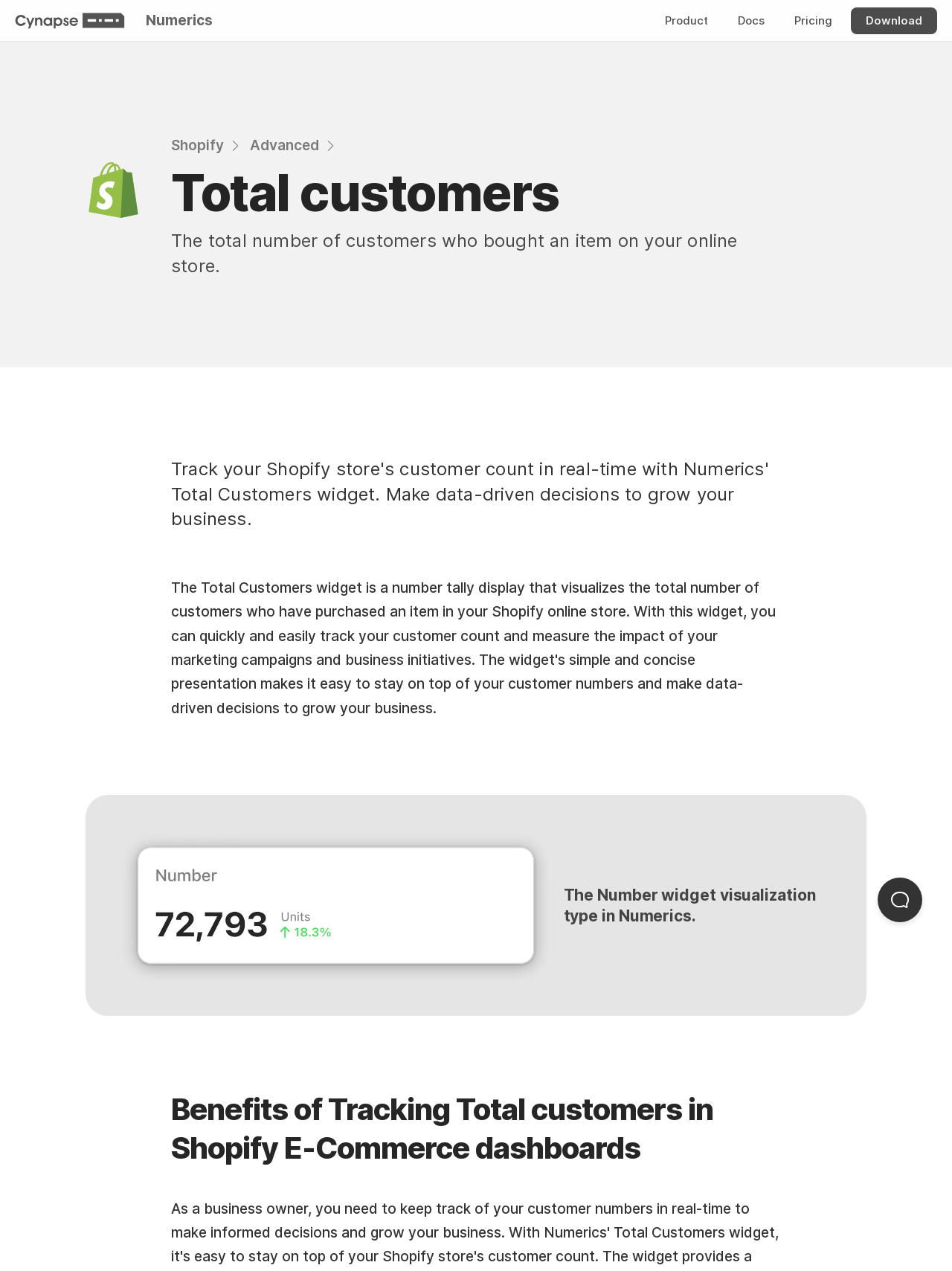What is the visualization type of the Number widget? Based on the screenshot, please respond with a single word or phrase.

Tally